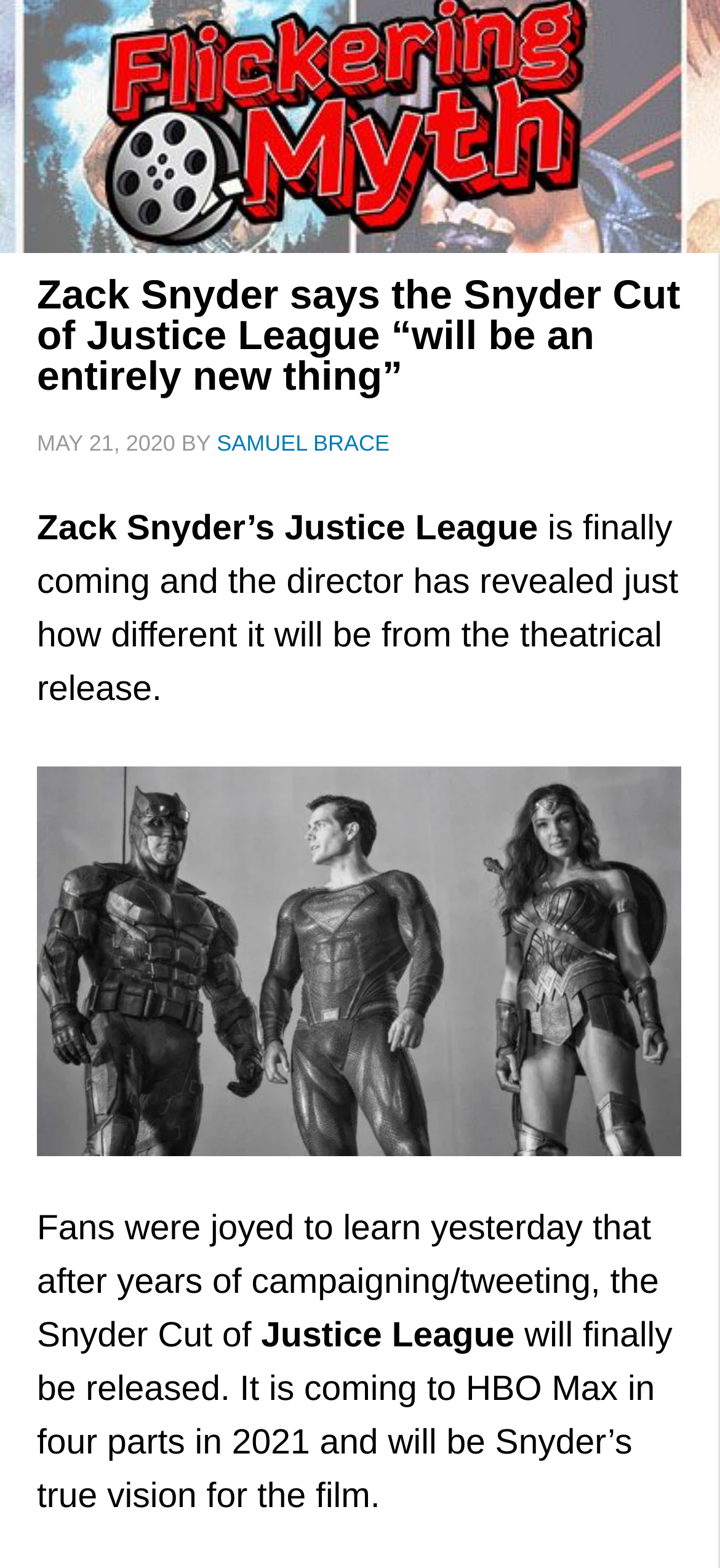Who is the author of the article?
Answer the question with a detailed and thorough explanation.

I found the author's name by looking at the text next to the 'BY' label, which is 'SAMUEL BRACE'.